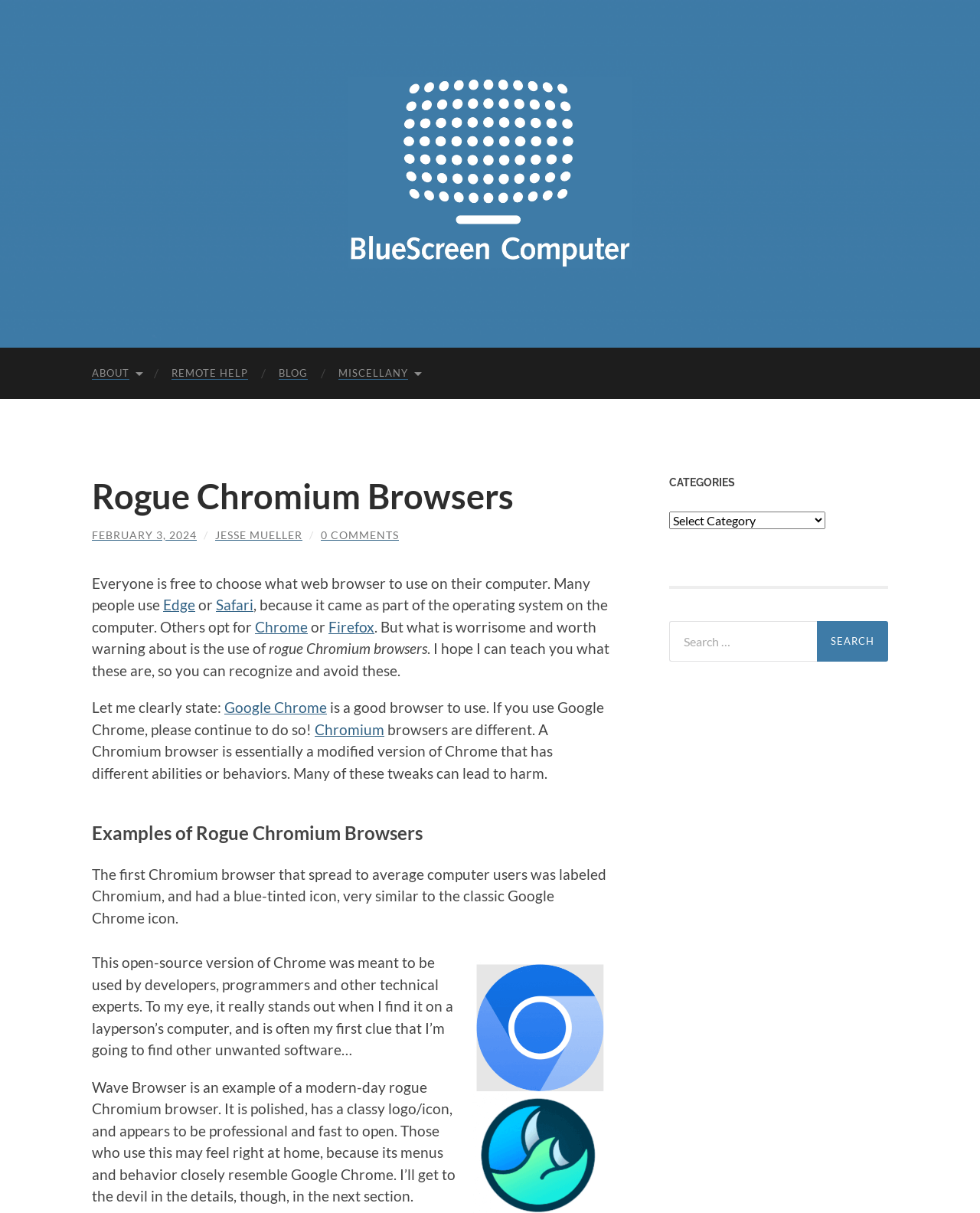Explain the webpage's layout and main content in detail.

The webpage is about rogue Chromium browsers, with a focus on warning users about their risks and suspicious behavior. At the top, there is a logo and a link to "BlueScreen Computer" on the left, accompanied by a navigation menu with links to "ABOUT", "REMOTE HELP", "BLOG", and "MISCELLANY" on the right.

Below the navigation menu, there is a heading "Rogue Chromium Browsers" followed by a link to the date "FEBRUARY 3, 2024" and the author's name "JESSE MUELLER". The main content of the webpage is a blog post that discusses the differences between mainstream browsers like Edge, Safari, Chrome, and Firefox, and rogue Chromium browsers.

The blog post is divided into sections, with headings like "Examples of Rogue Chromium Browsers". The text explains that rogue Chromium browsers are modified versions of Chrome that can lead to harm, and provides examples of such browsers, including one with a blue-tinted icon and another called Wave Browser.

On the right side of the webpage, there is a complementary section with a heading "CATEGORIES" and a combobox to select categories. Below it, there is a search bar with a button to search for specific content.

Overall, the webpage has a simple layout with a focus on presenting informative content about rogue Chromium browsers and warning users about their risks.